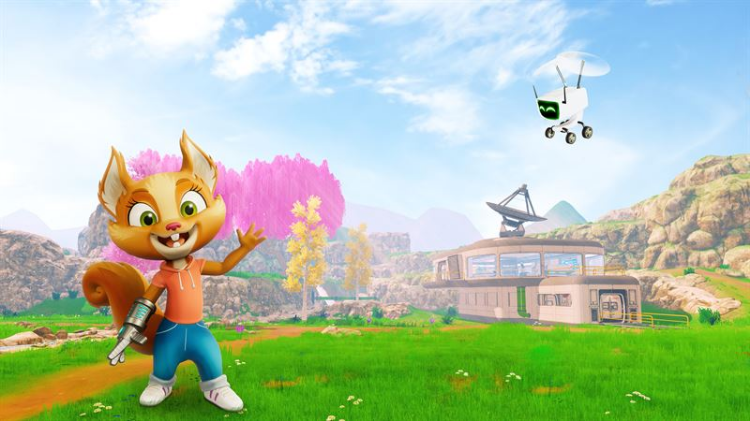Thoroughly describe the content and context of the image.

In this vibrant image, a colorful cartoon squirrel character stands joyfully in a lush green landscape, embodying a playful and adventurous spirit. Dressed in a bright orange shirt and blue jeans, the character's expressive face beams with excitement, showcasing large, expressive eyes and a wide, friendly smile. The squirrel is equipped with a whimsical gadget, hinting at a quirky adventure. 

In the background, a small, futuristic, white robotic drone hovers, adding a touch of technology to the scene. The backdrop features a cozy building with large windows nestled among green hills, surrounded by colorful foliage, including pink and yellow trees that enhance the cheerful ambiance. The serene mountains rise gently in the distance, completing this picturesque, animated setting, perfect for exploration and fun.